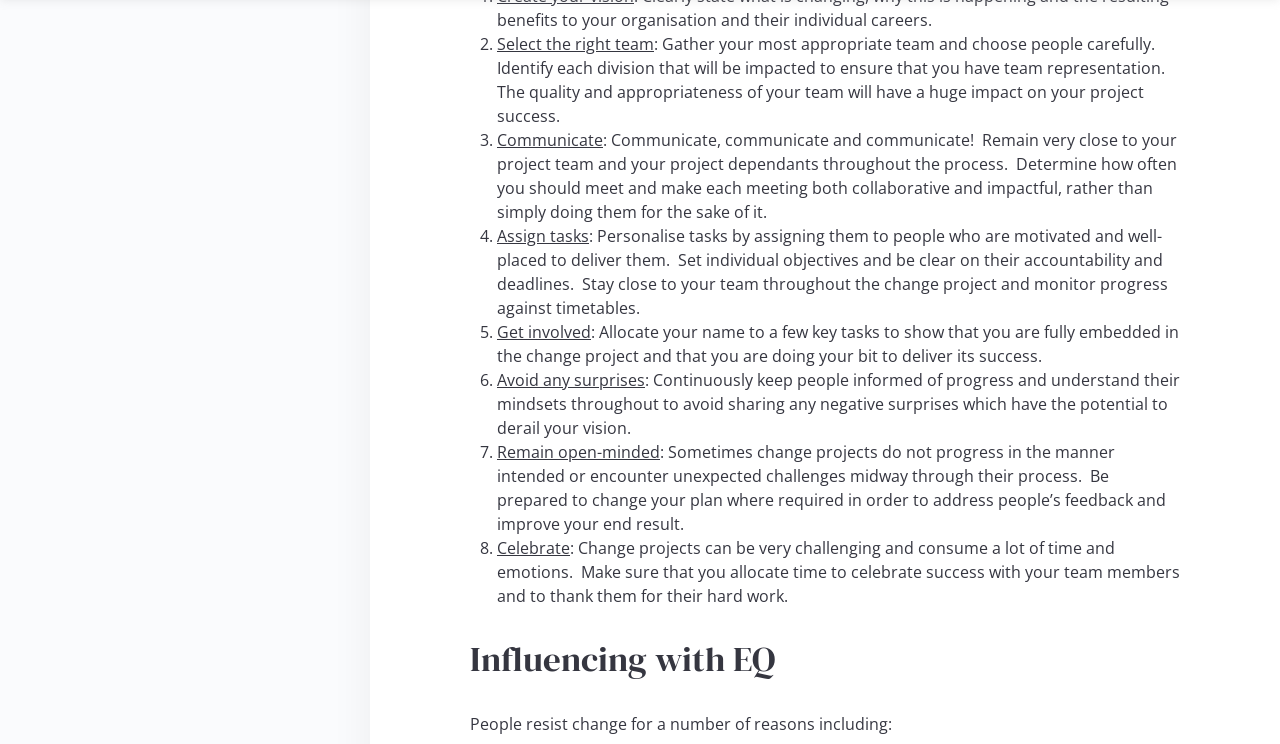Please determine the bounding box coordinates for the element with the description: "Cash Optimization Strategies".

[0.023, 0.872, 0.171, 0.898]